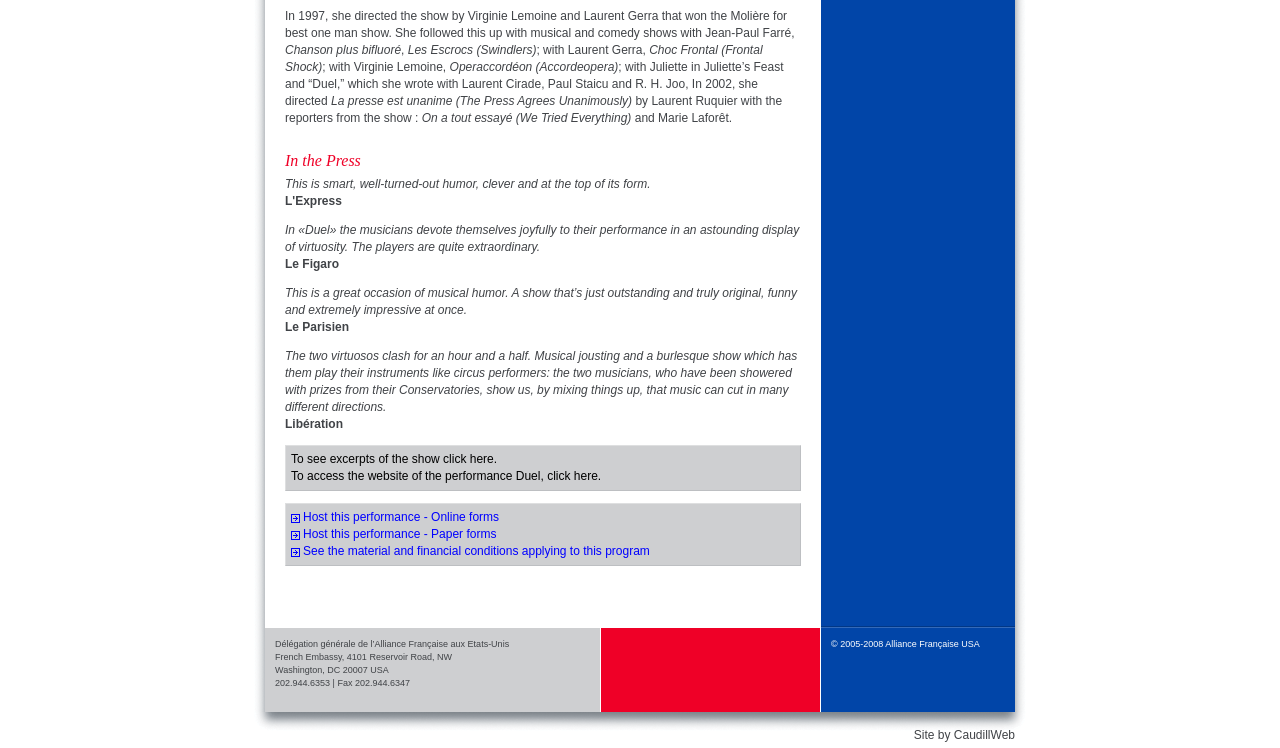What is the name of the website that hosts this performance?
Look at the screenshot and respond with one word or a short phrase.

Duel